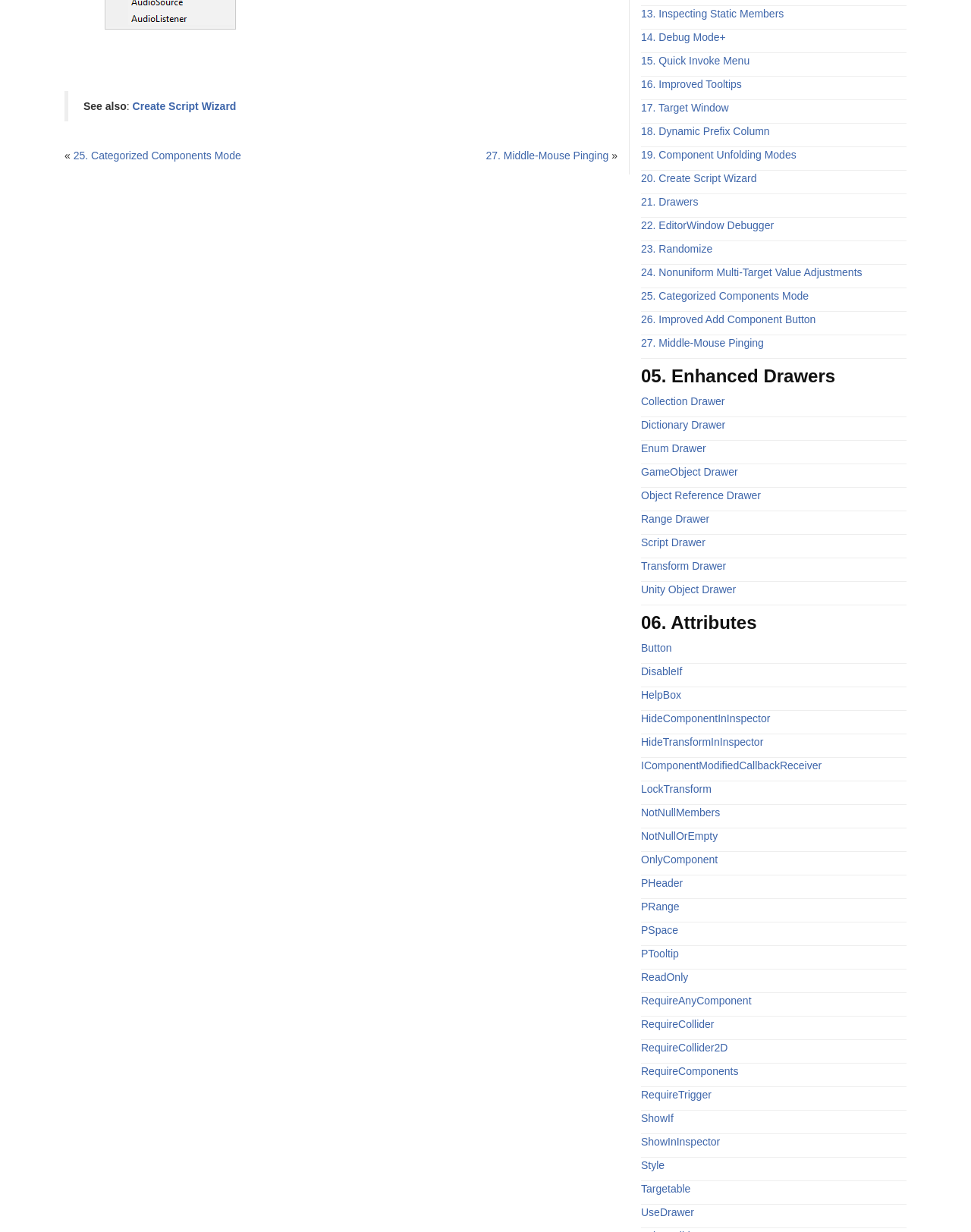Extract the bounding box coordinates of the UI element described: "16. Improved Tooltips". Provide the coordinates in the format [left, top, right, bottom] with values ranging from 0 to 1.

[0.66, 0.063, 0.764, 0.073]